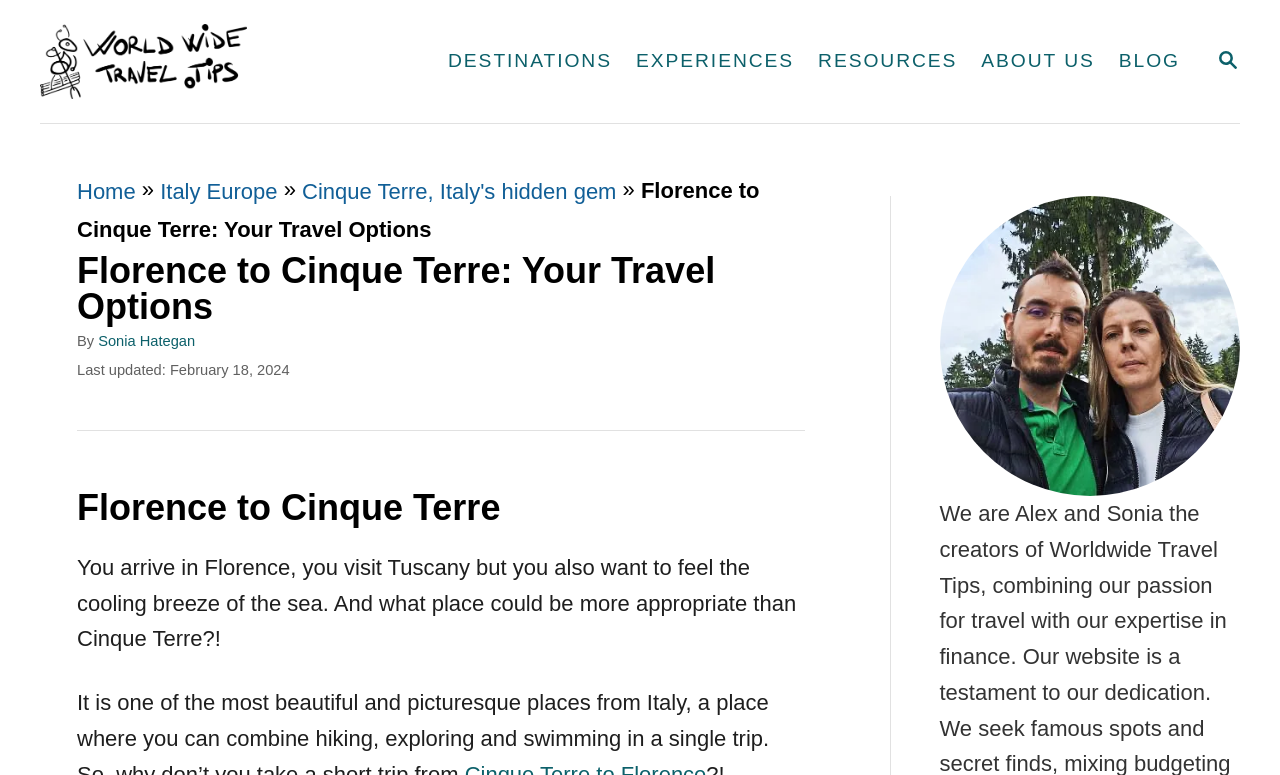Specify the bounding box coordinates for the region that must be clicked to perform the given instruction: "Check the blog".

[0.865, 0.048, 0.931, 0.11]